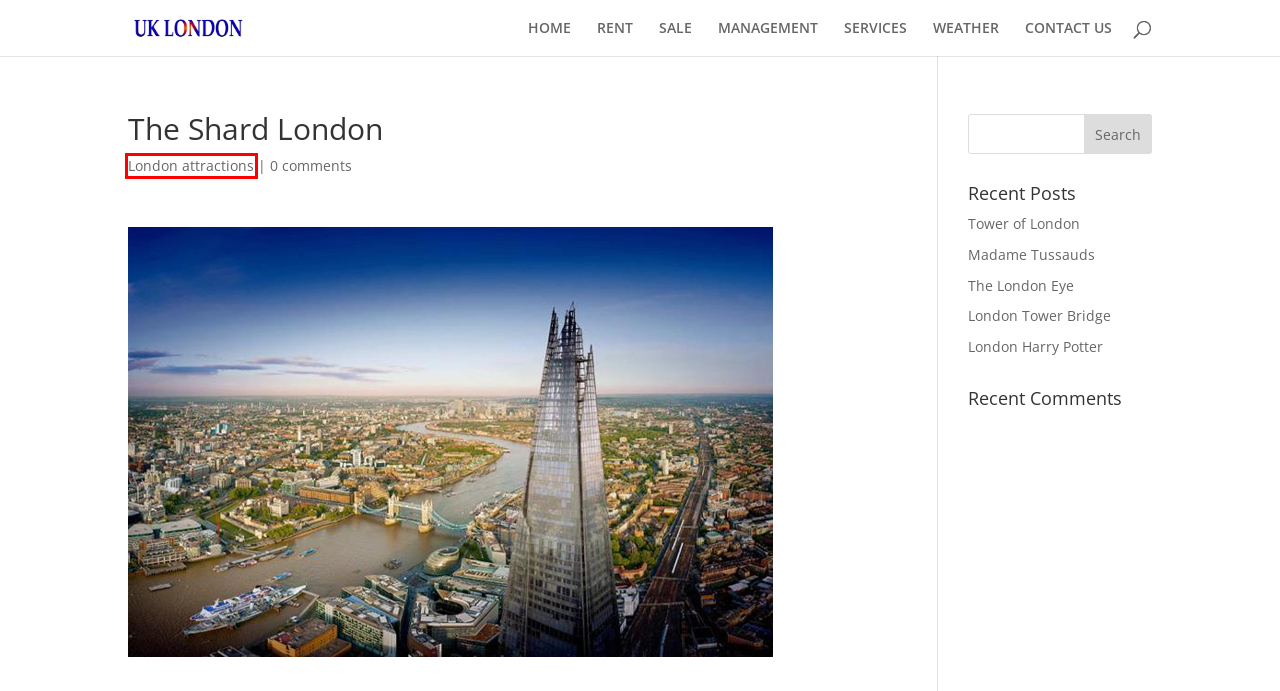Given a screenshot of a webpage featuring a red bounding box, identify the best matching webpage description for the new page after the element within the red box is clicked. Here are the options:
A. London Harry Potter: the studios and his magic world
B. London attractions Archives - UK London Services
C. London Services, uk london services accommodation and services London
D. Tower of London: it is one of the most beautiful and old castles in England
E. London eye is the famous observation wheel located in front of Big Ben
F. London Tower Bridge is one of London’s most famous landmarks
G. London property management with information and details of your services
H. Madame Tussauds is a wax museum in London founded by Marie Tussaud

B